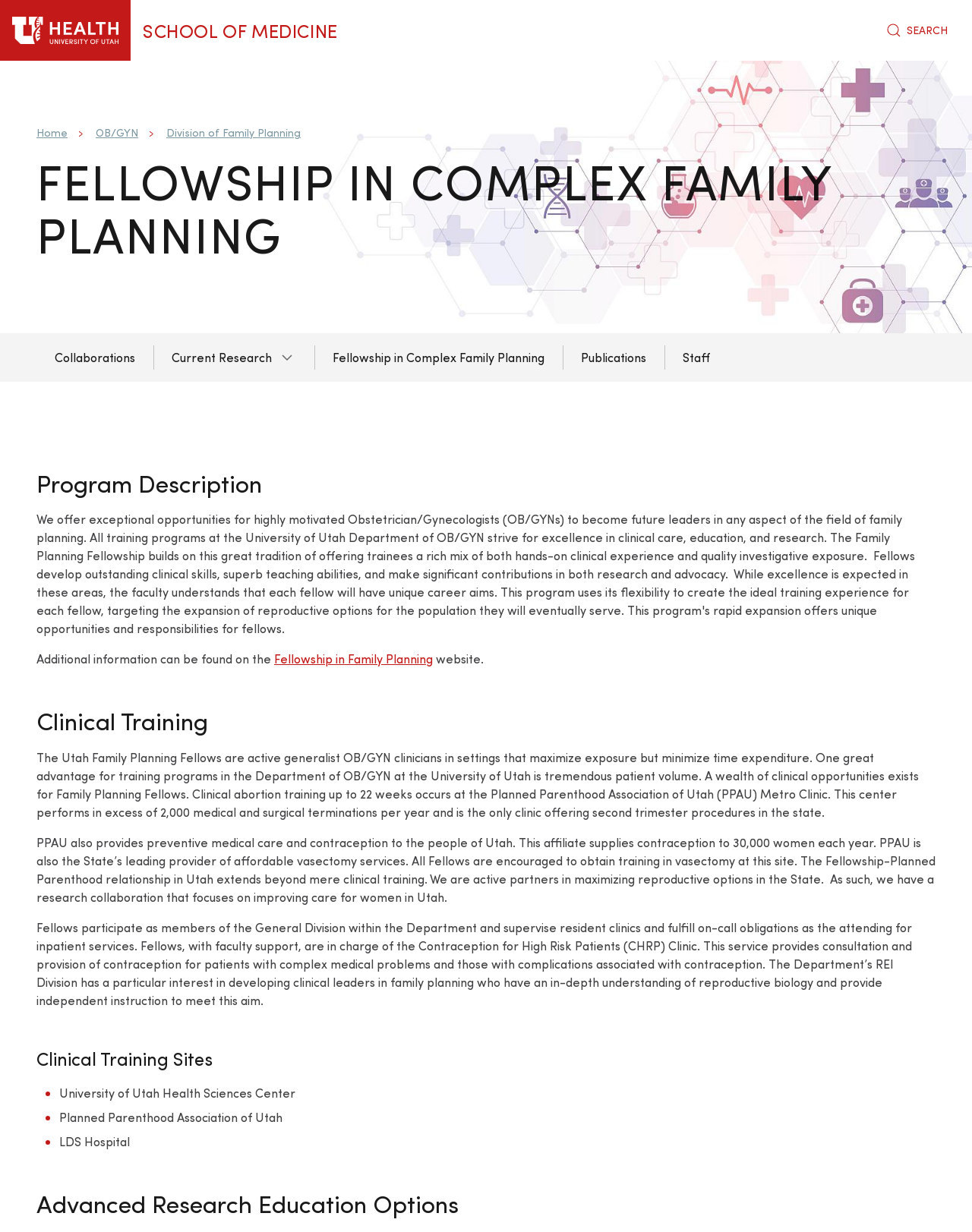What is the name of the clinic where fellows supervise resident clinics?
Please answer the question with a detailed and comprehensive explanation.

I found the answer by reading the text under the 'Clinical Training' section, where it mentions that fellows supervise resident clinics and fulfill on-call obligations as the attending for inpatient services at the Contraception for High Risk Patients Clinic.